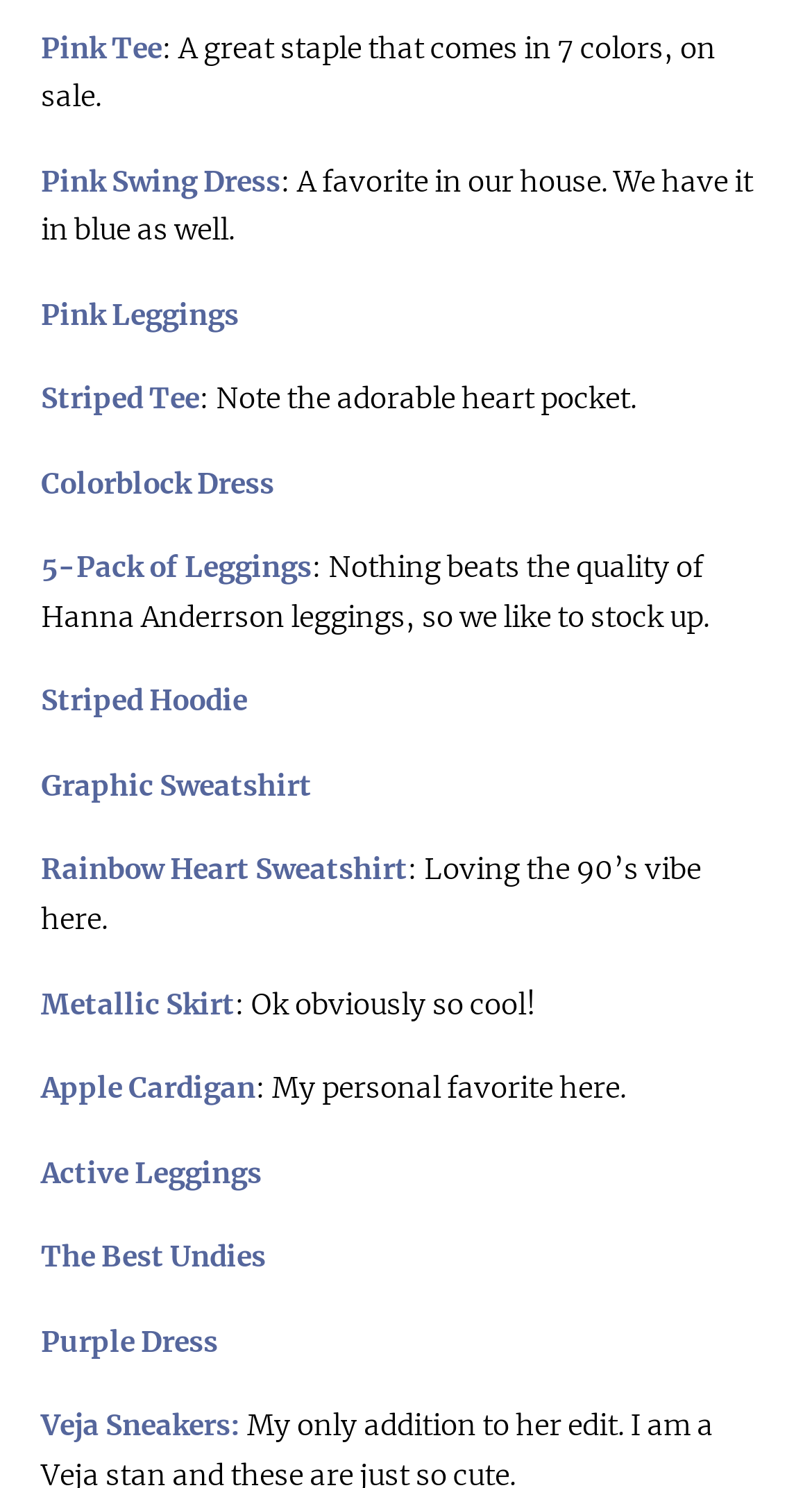From the element description 5-Pack of Leggings, predict the bounding box coordinates of the UI element. The coordinates must be specified in the format (top-left x, top-left y, bottom-right x, bottom-right y) and should be within the 0 to 1 range.

[0.05, 0.37, 0.383, 0.394]